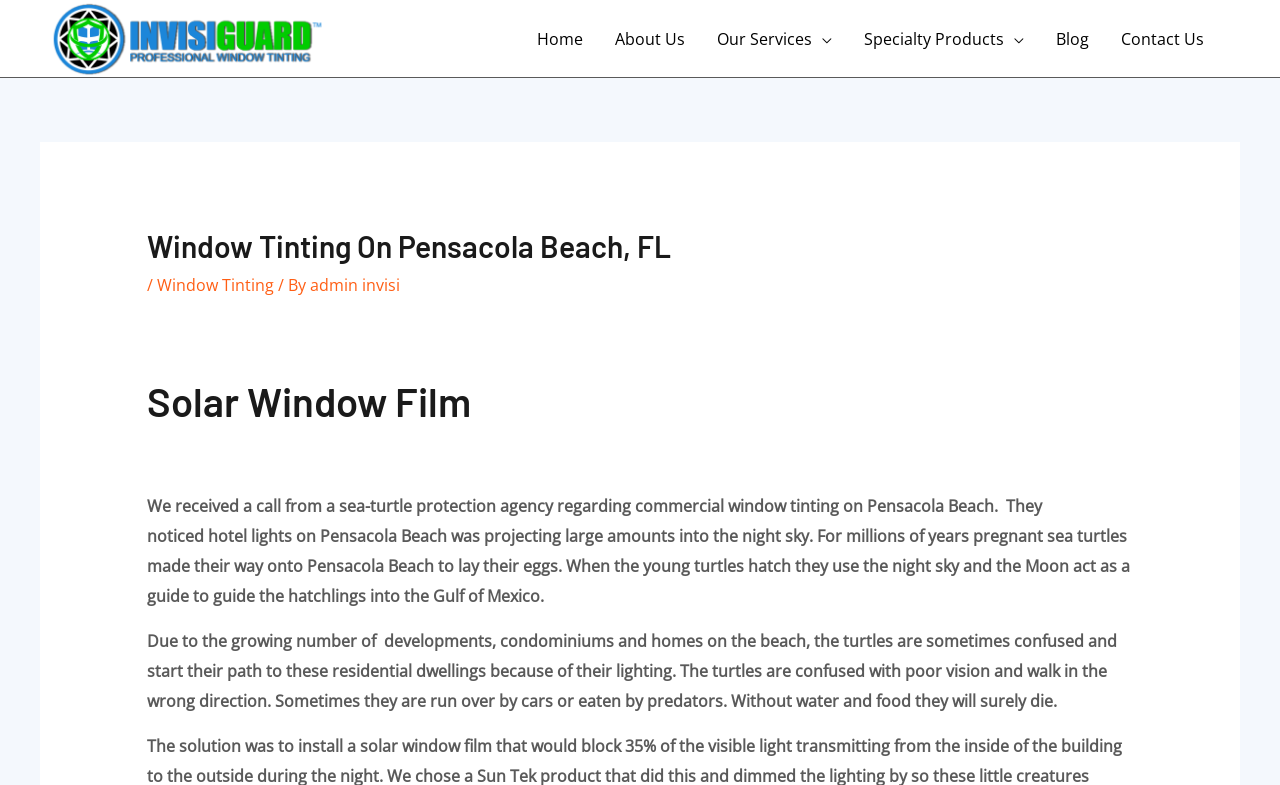What is the company's phone number?
Provide an in-depth answer to the question, covering all aspects.

The phone number can be found in the meta description of the webpage, which provides contact information for InvisiGuard Films.